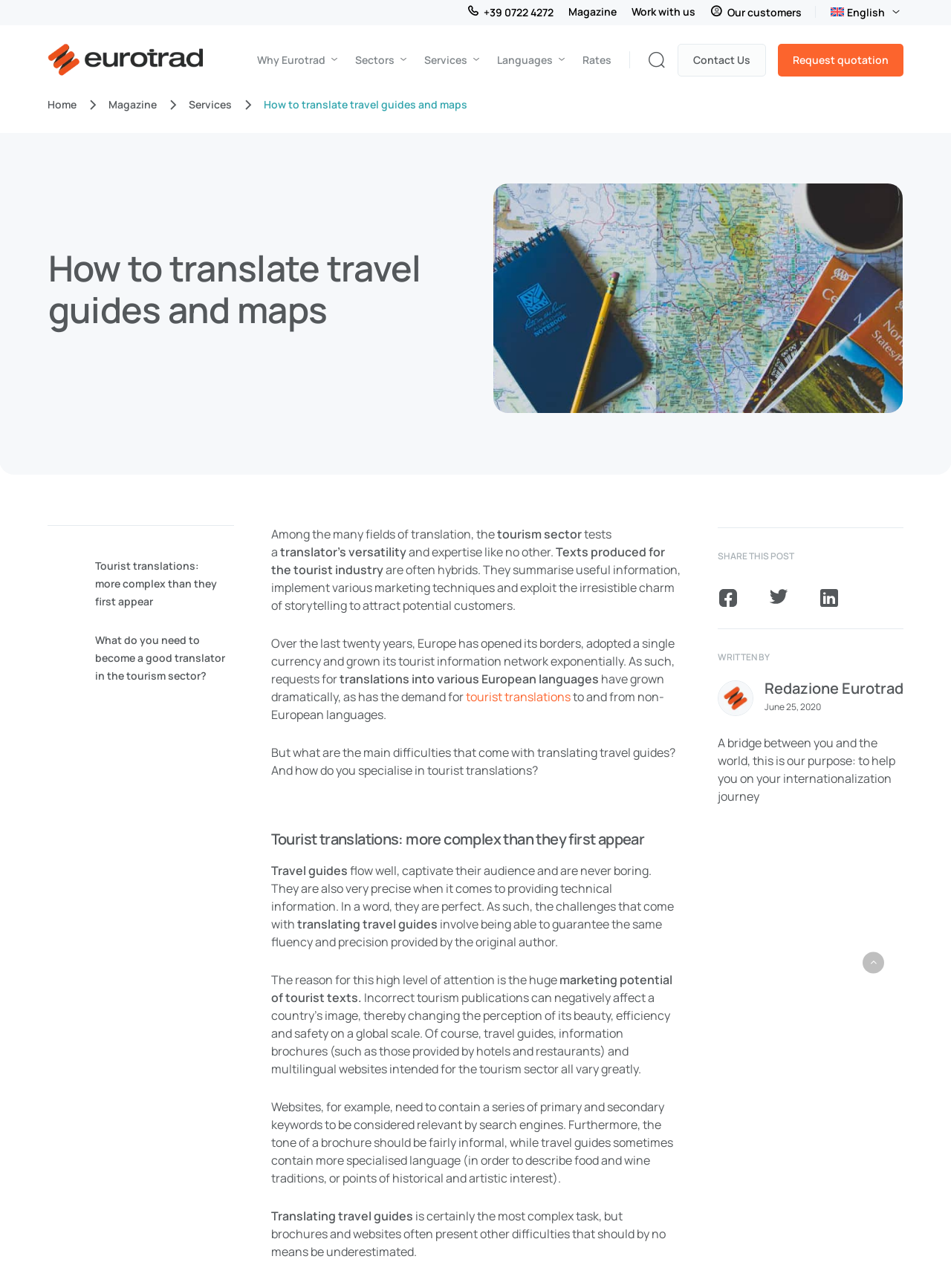Indicate the bounding box coordinates of the element that needs to be clicked to satisfy the following instruction: "Read the 'Tourist translations: more complex than they first appear' article". The coordinates should be four float numbers between 0 and 1, i.e., [left, top, right, bottom].

[0.05, 0.427, 0.246, 0.48]